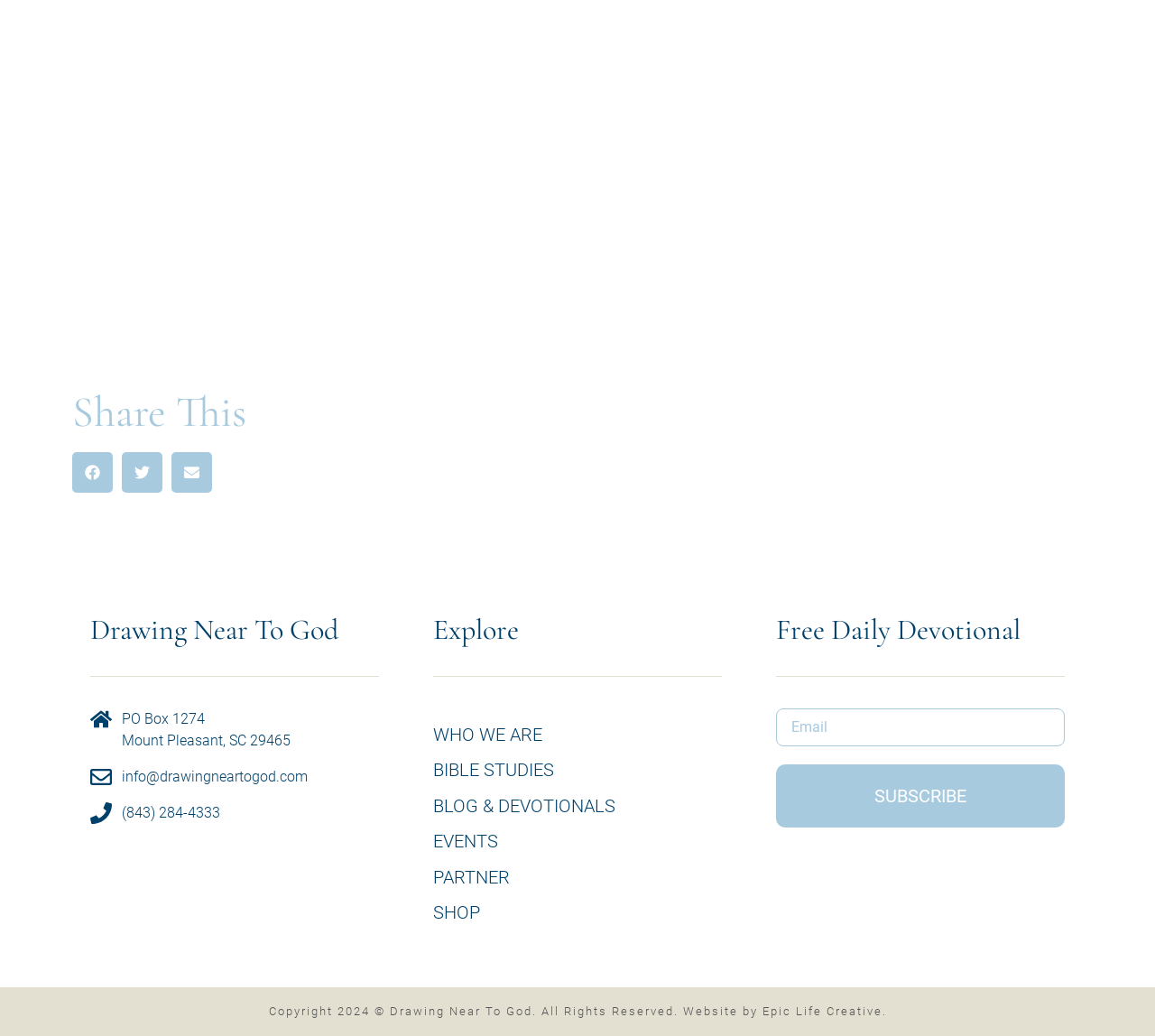Determine the bounding box for the described HTML element: "name="eael_mailchimp_email" placeholder="Email"". Ensure the coordinates are four float numbers between 0 and 1 in the format [left, top, right, bottom].

[0.672, 0.684, 0.922, 0.72]